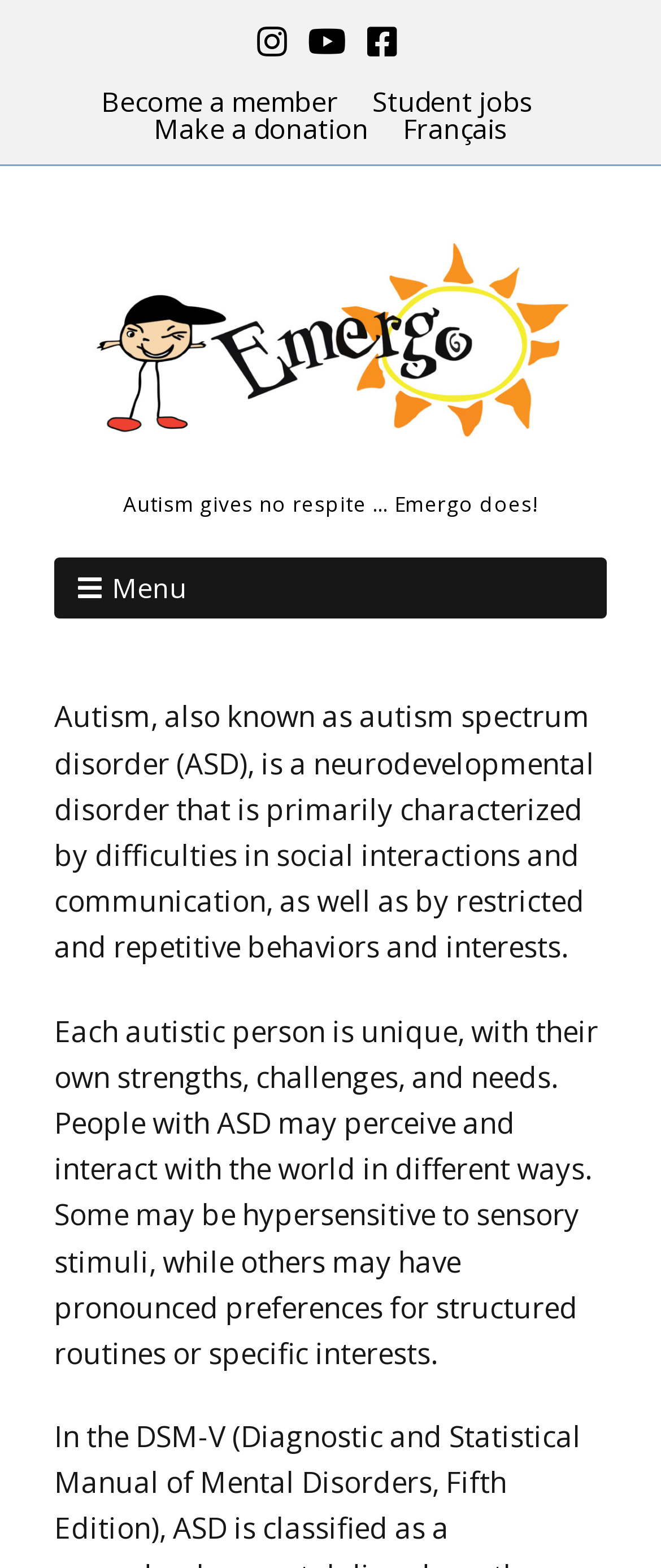Provide the bounding box coordinates in the format (top-left x, top-left y, bottom-right x, bottom-right y). All values are floating point numbers between 0 and 1. Determine the bounding box coordinate of the UI element described as: parent_node: Emergo – Respite Services

[0.082, 0.153, 0.918, 0.288]